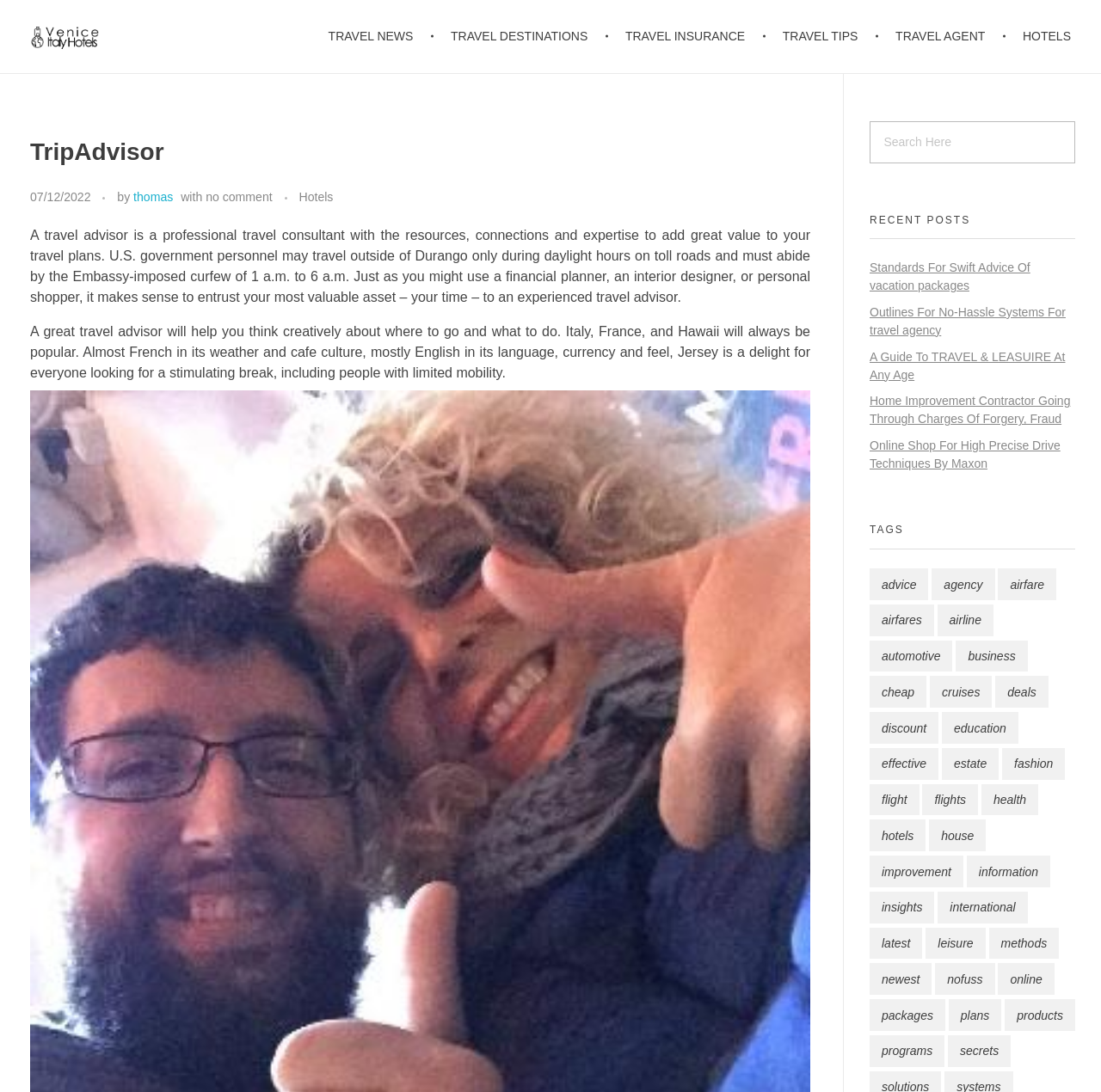Pinpoint the bounding box coordinates of the clickable area necessary to execute the following instruction: "Explore hotels". The coordinates should be given as four float numbers between 0 and 1, namely [left, top, right, bottom].

[0.915, 0.0, 0.973, 0.067]